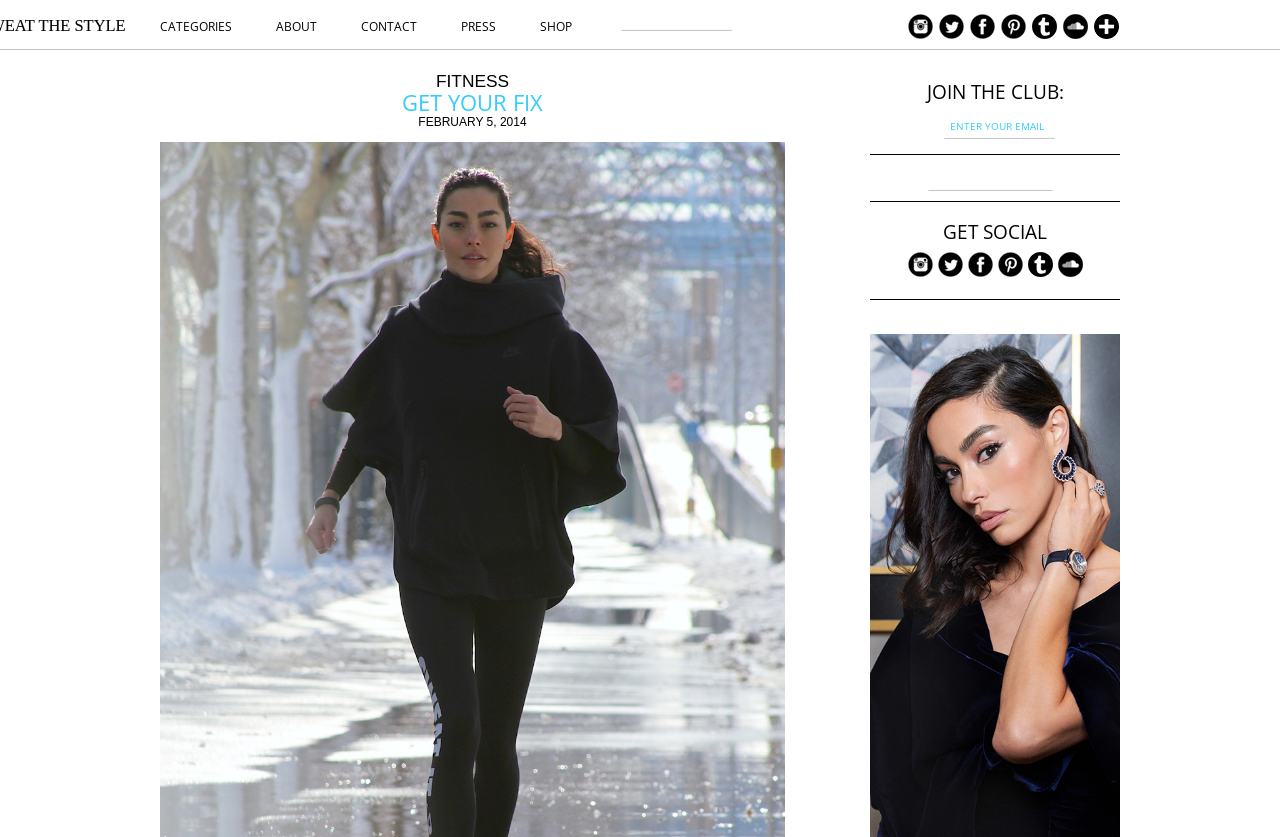Using the description "February 5, 2014", predict the bounding box of the relevant HTML element.

[0.327, 0.137, 0.411, 0.154]